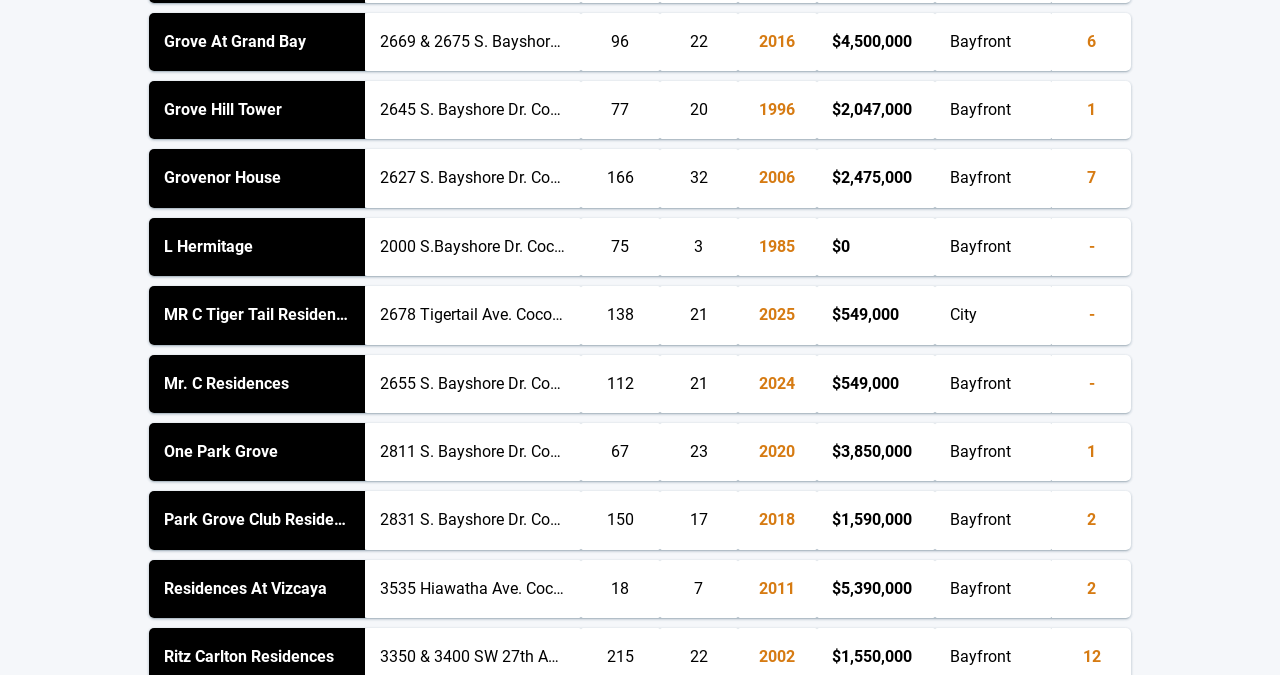Determine the coordinates of the bounding box that should be clicked to complete the instruction: "Click on the link to Two Park Grove". The coordinates should be represented by four float numbers between 0 and 1: [left, top, right, bottom].

[0.446, 0.254, 0.533, 0.275]